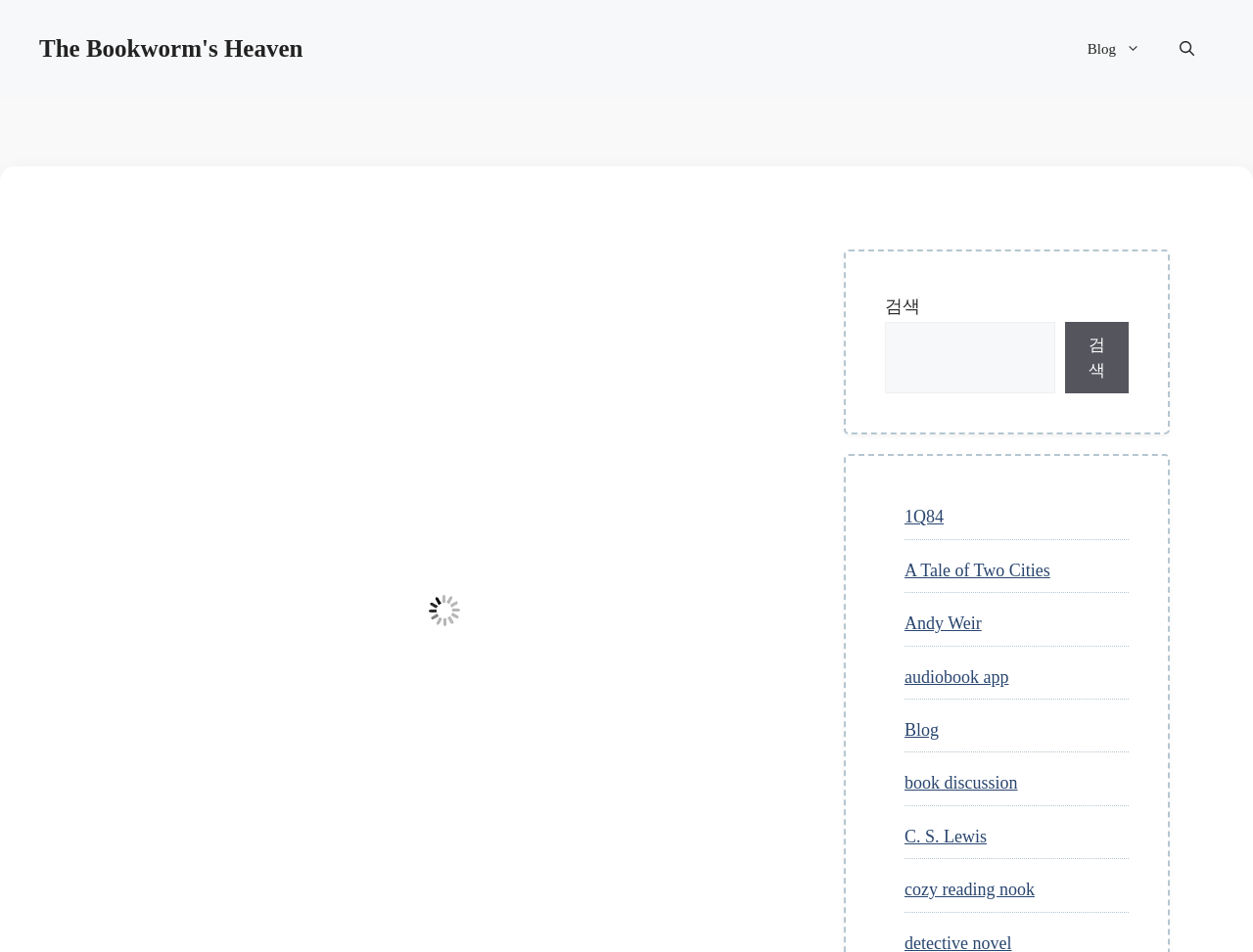Locate the bounding box coordinates of the element's region that should be clicked to carry out the following instruction: "Click on the site logo". The coordinates need to be four float numbers between 0 and 1, i.e., [left, top, right, bottom].

[0.031, 0.037, 0.242, 0.065]